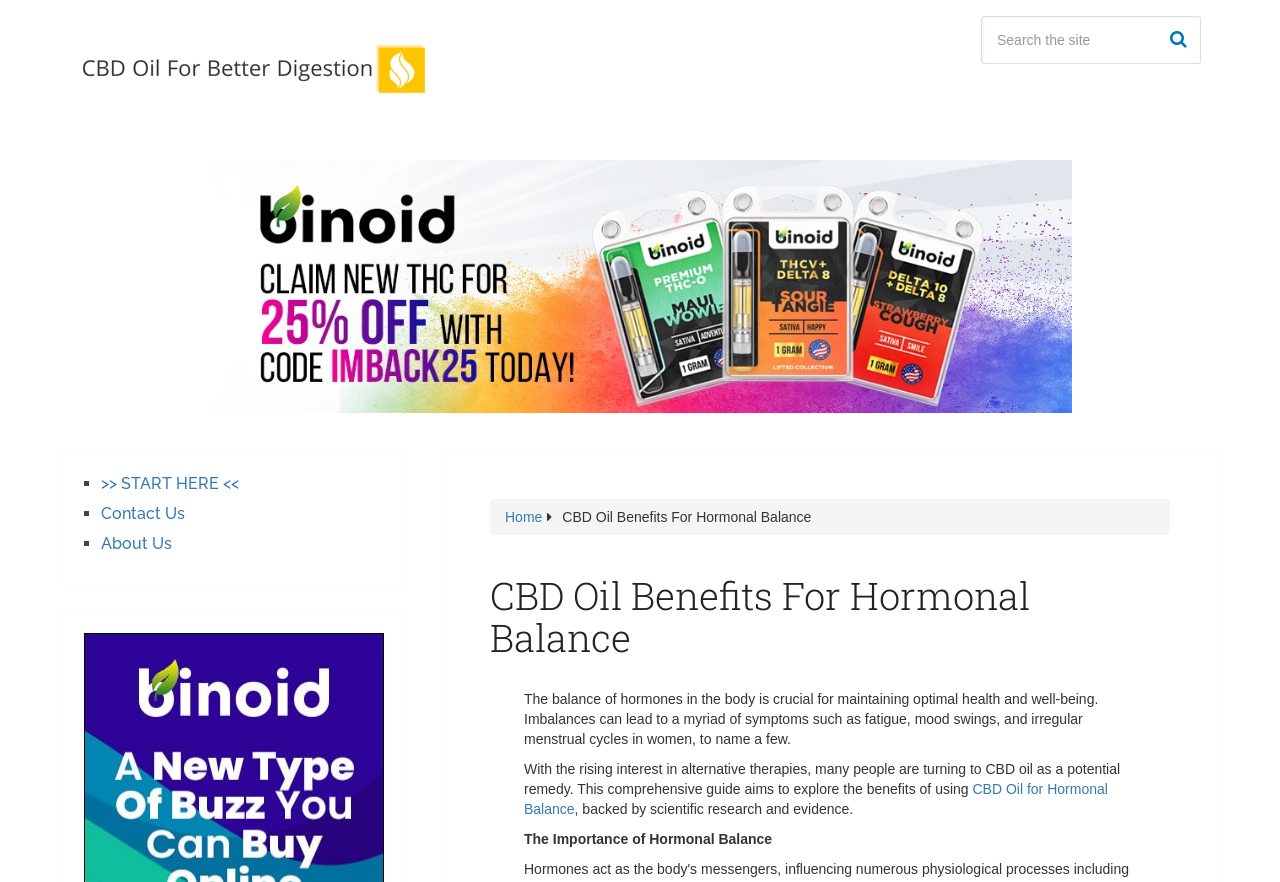Refer to the image and provide an in-depth answer to the question:
What is the main topic of this webpage?

Based on the webpage content, the main topic is about the benefits of CBD oil, specifically its effects on hormonal balance. The heading 'CBD Oil Benefits For Hormonal Balance' and the text 'The balance of hormones in the body is crucial for maintaining optimal health and well-being...' suggest that the webpage is focused on this topic.